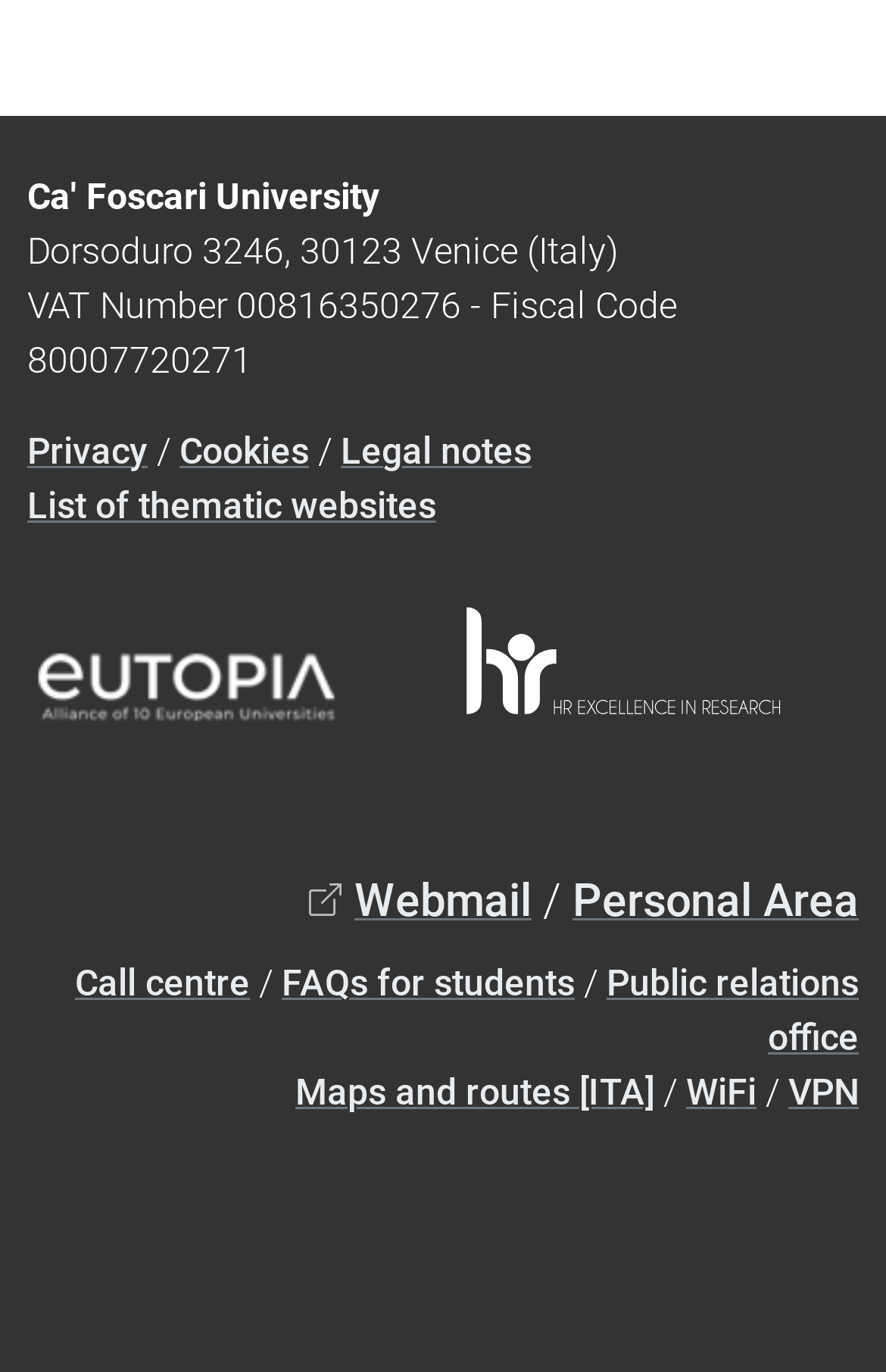What is the last link in the webpage?
Based on the image, answer the question with a single word or brief phrase.

VPN